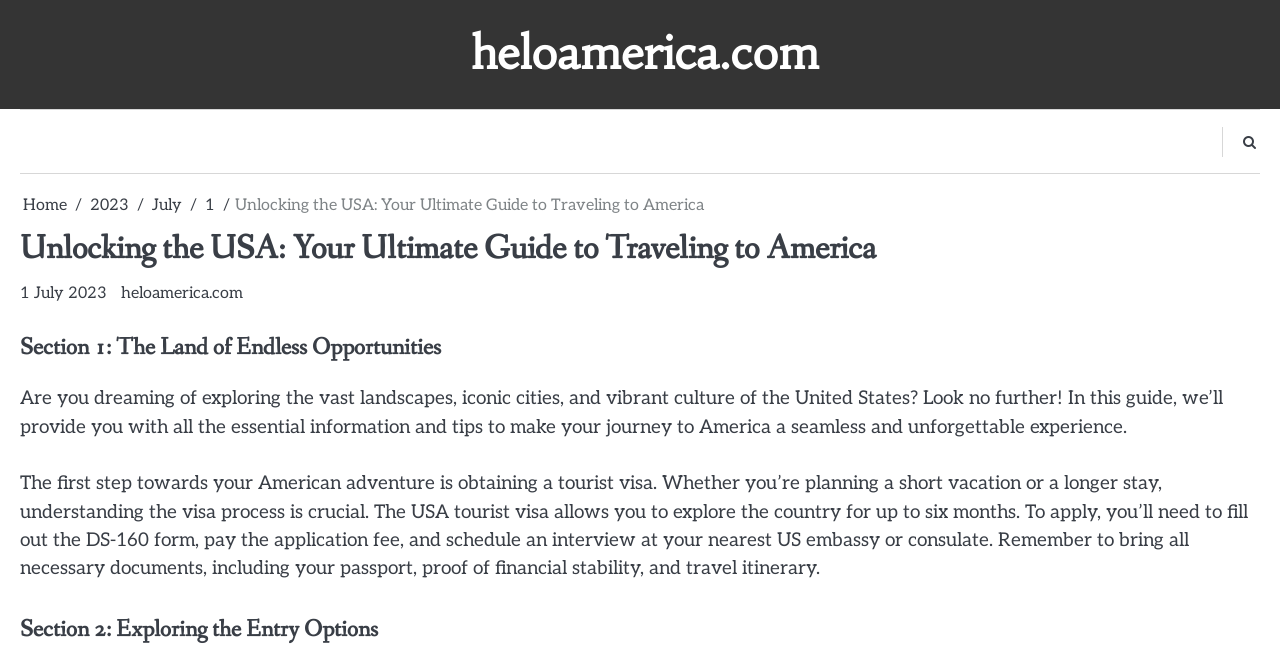What is the name of the first section of the guide?
Look at the image and respond with a one-word or short phrase answer.

The Land of Endless Opportunities